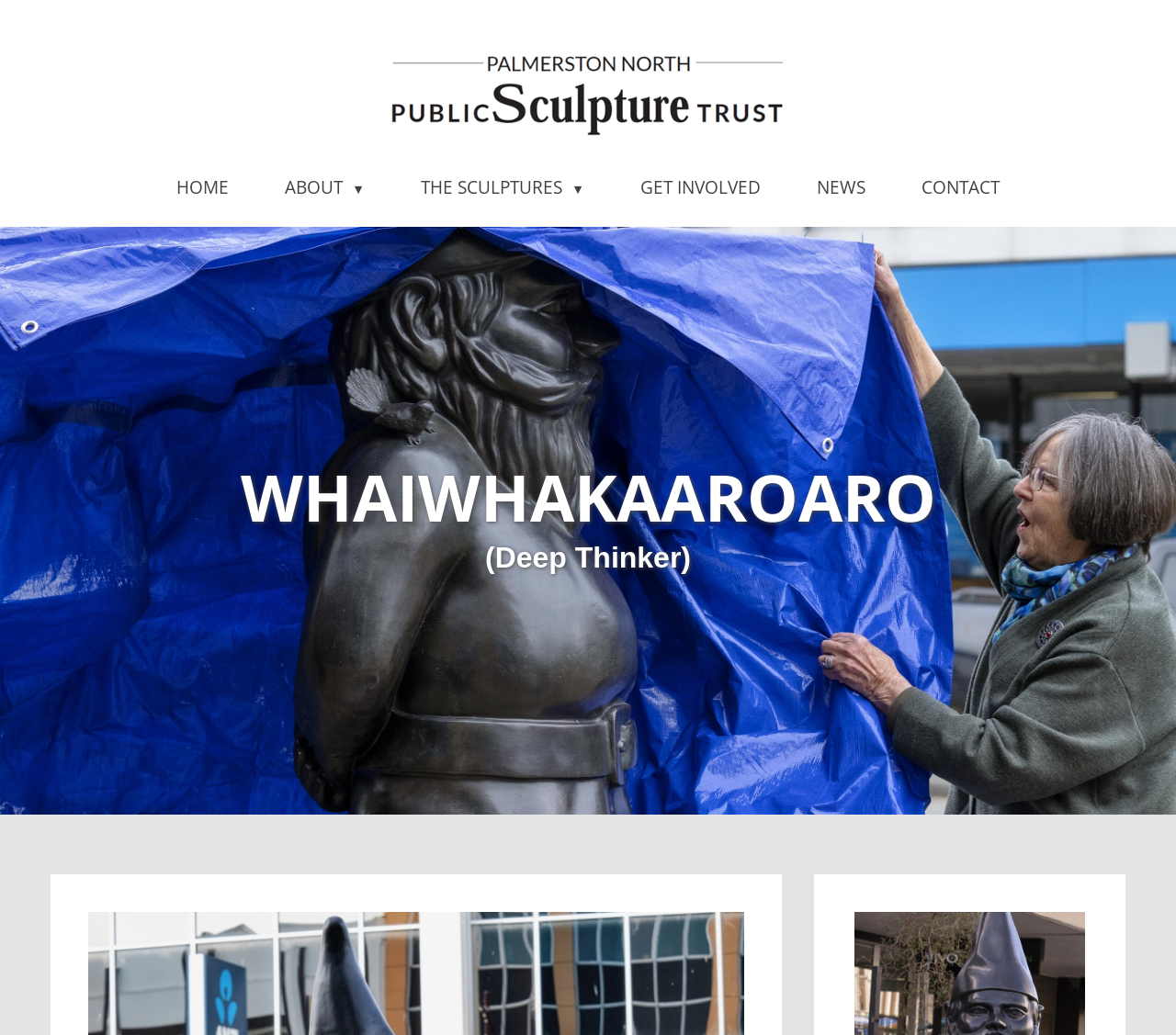What is the name of the sculpture trust?
Based on the image, please offer an in-depth response to the question.

The question is asking for the name of the sculpture trust, which can be found in the link element with the text 'Palmerston North Public Sculpture Trust' at the top of the webpage.